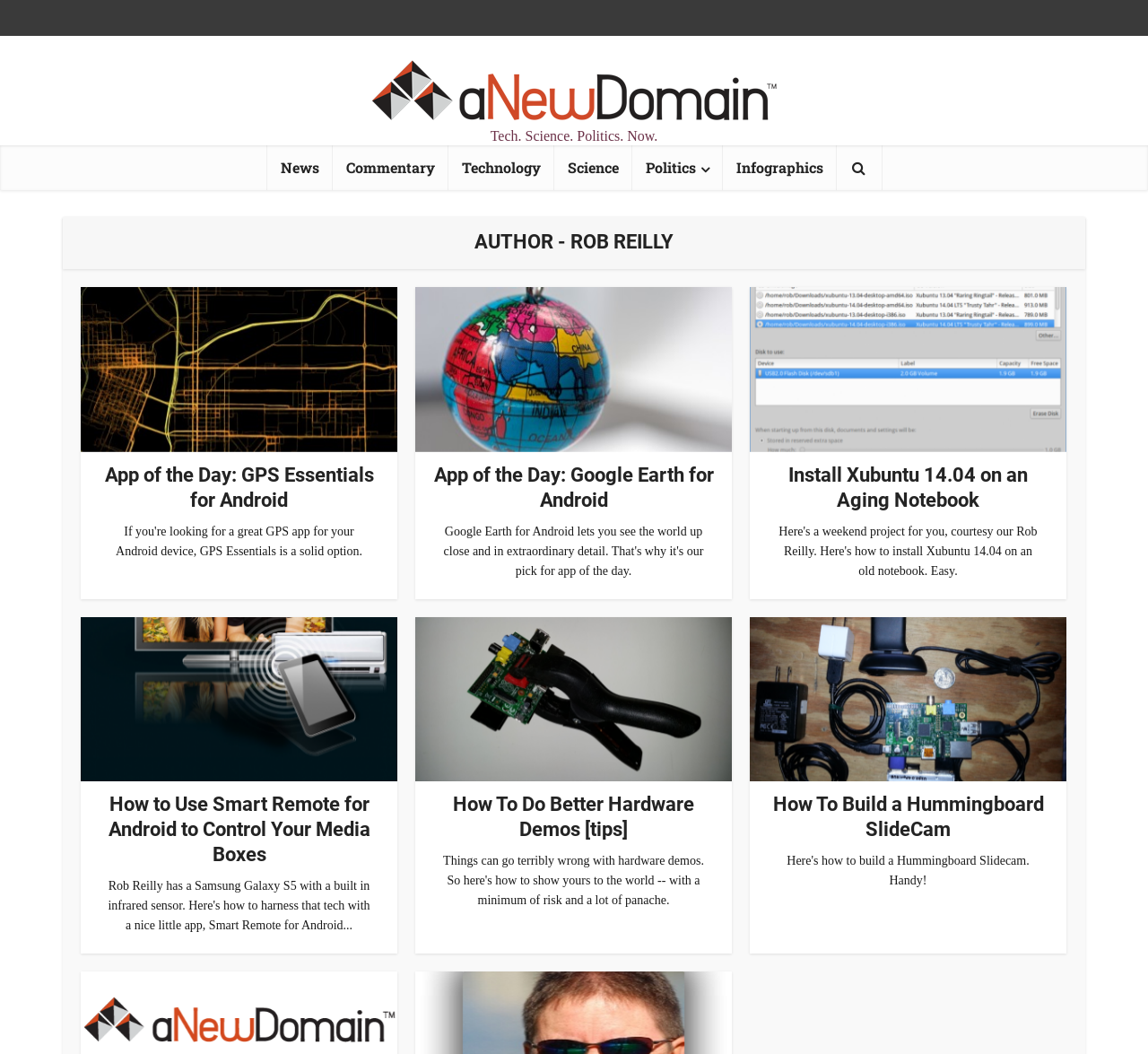Determine the bounding box coordinates for the element that should be clicked to follow this instruction: "Click on News". The coordinates should be given as four float numbers between 0 and 1, in the format [left, top, right, bottom].

[0.232, 0.138, 0.289, 0.18]